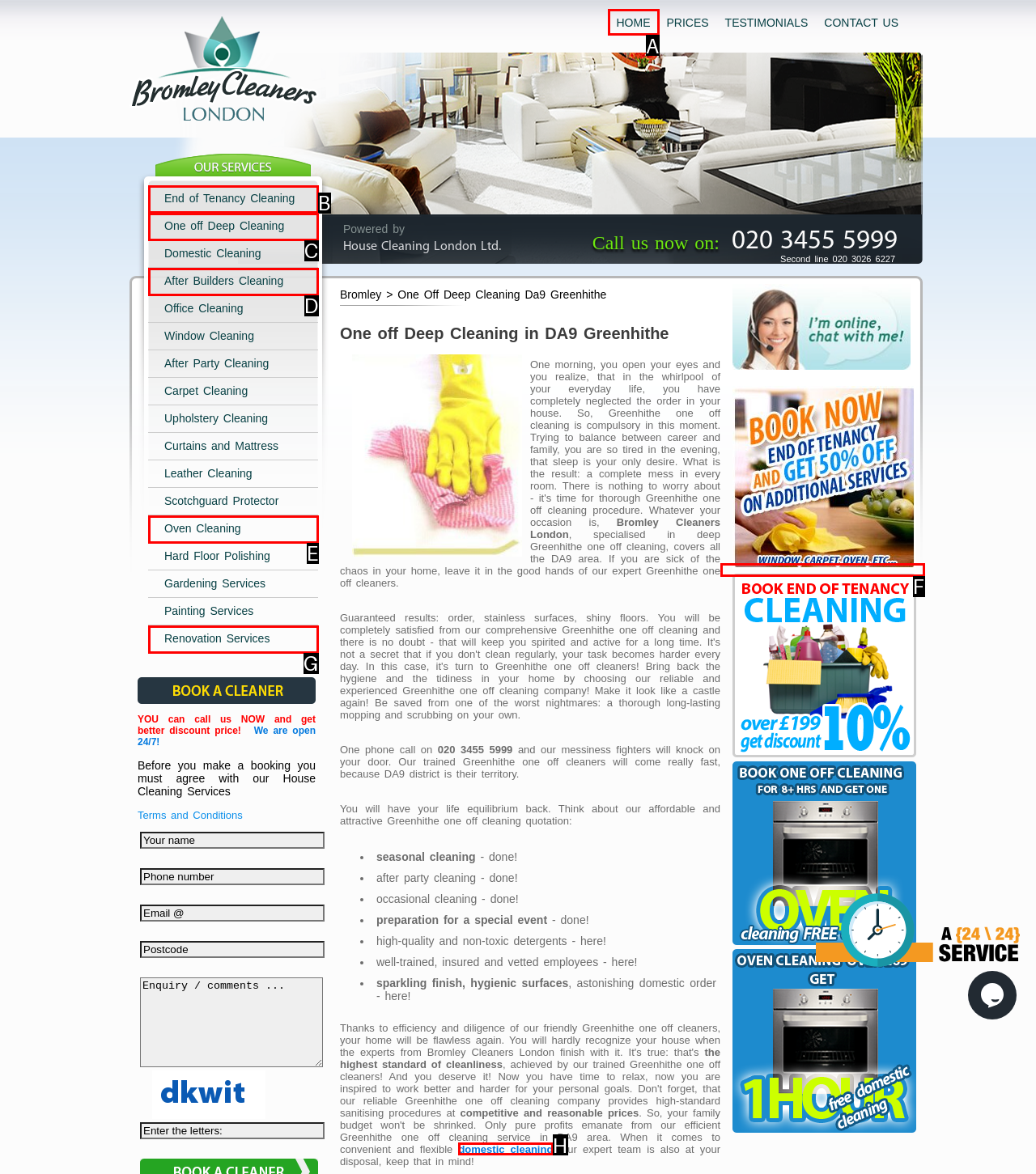From the given choices, which option should you click to complete this task: Click the 'HOME' link? Answer with the letter of the correct option.

A